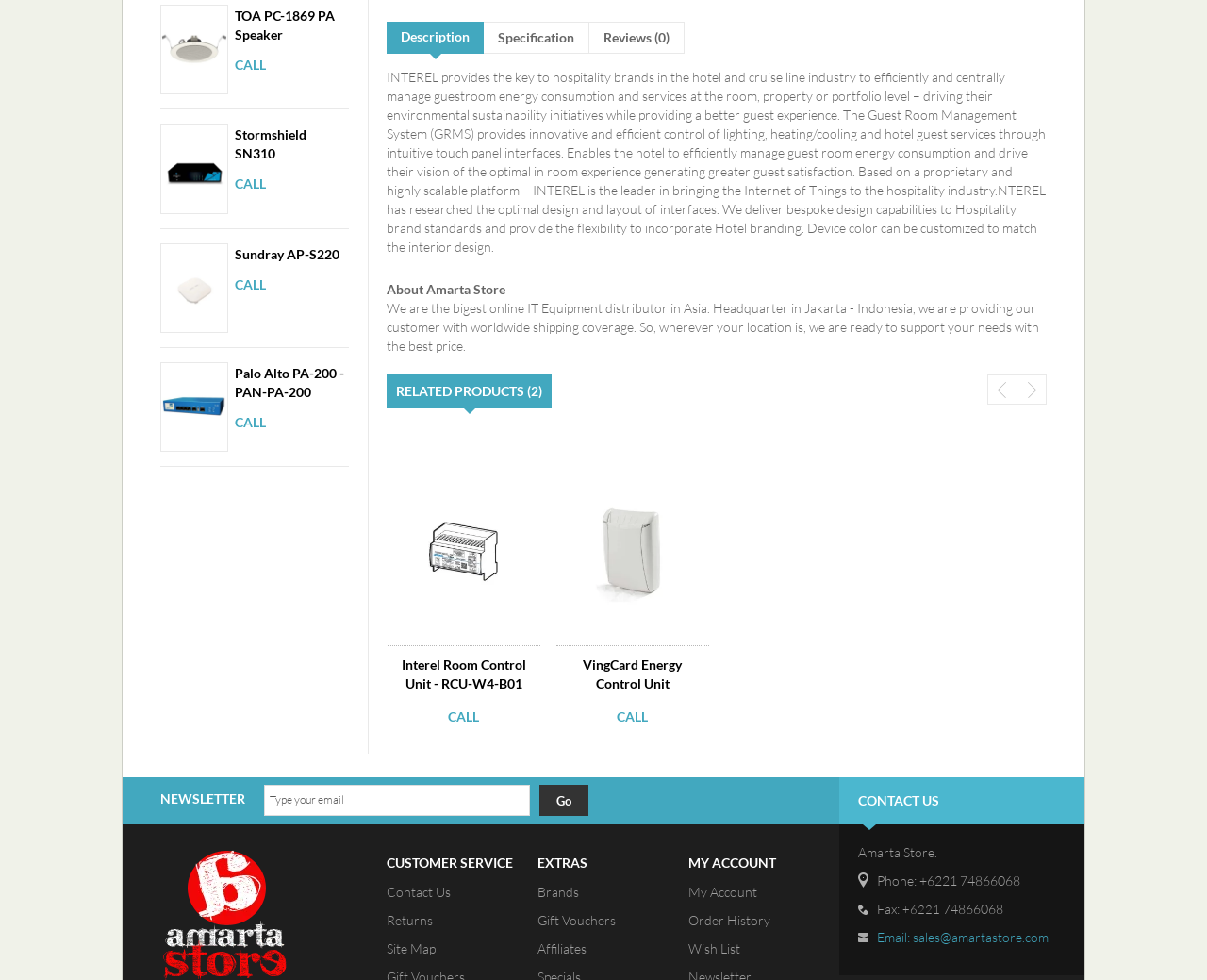Determine the bounding box for the described HTML element: "Palo Alto PA-200 - PAN-PA-200". Ensure the coordinates are four float numbers between 0 and 1 in the format [left, top, right, bottom].

[0.195, 0.37, 0.289, 0.412]